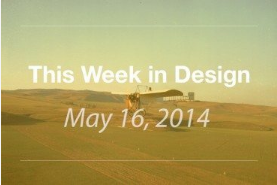Based on the image, provide a detailed response to the question:
What is the color of the sky in the image?

The caption describes the sky in the image as 'soft, golden', indicating that the color of the sky is a warm, golden hue.